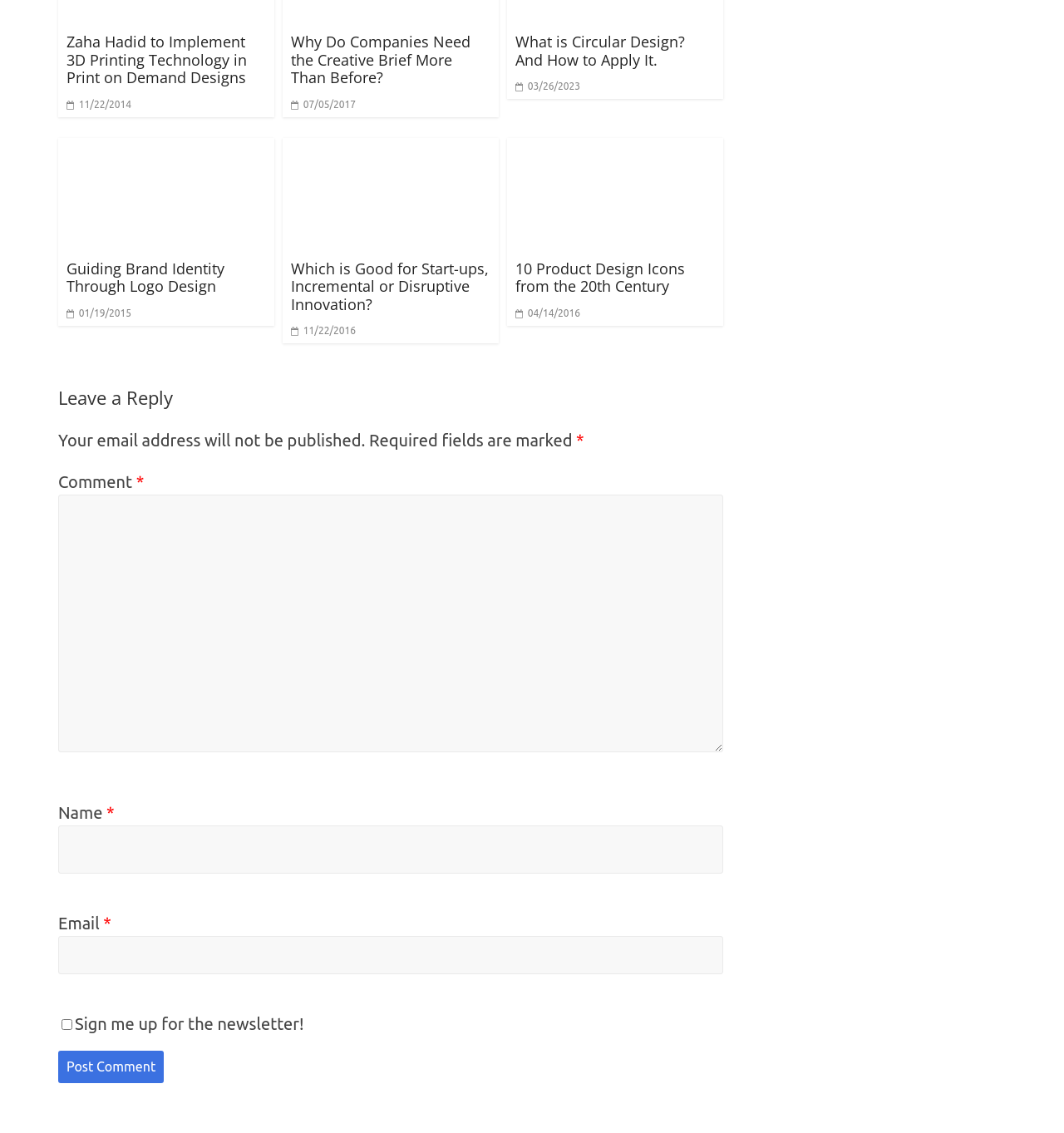Locate the bounding box coordinates of the area where you should click to accomplish the instruction: "Leave a comment on the article".

[0.055, 0.437, 0.68, 0.664]